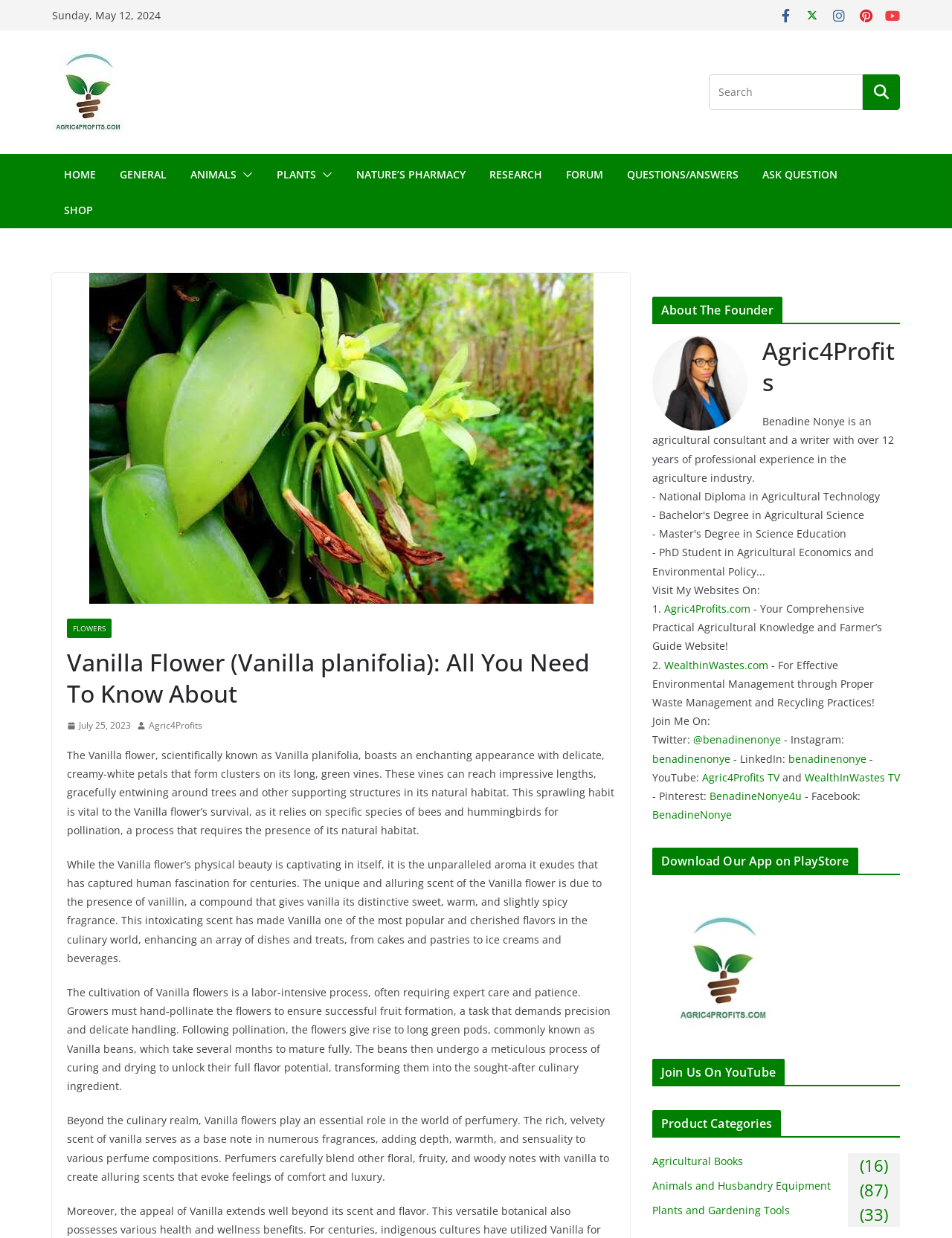Provide the bounding box coordinates in the format (top-left x, top-left y, bottom-right x, bottom-right y). All values are floating point numbers between 0 and 1. Determine the bounding box coordinate of the UI element described as: alt="fb-share-icon" title="Pin Share"

[0.407, 0.184, 0.455, 0.198]